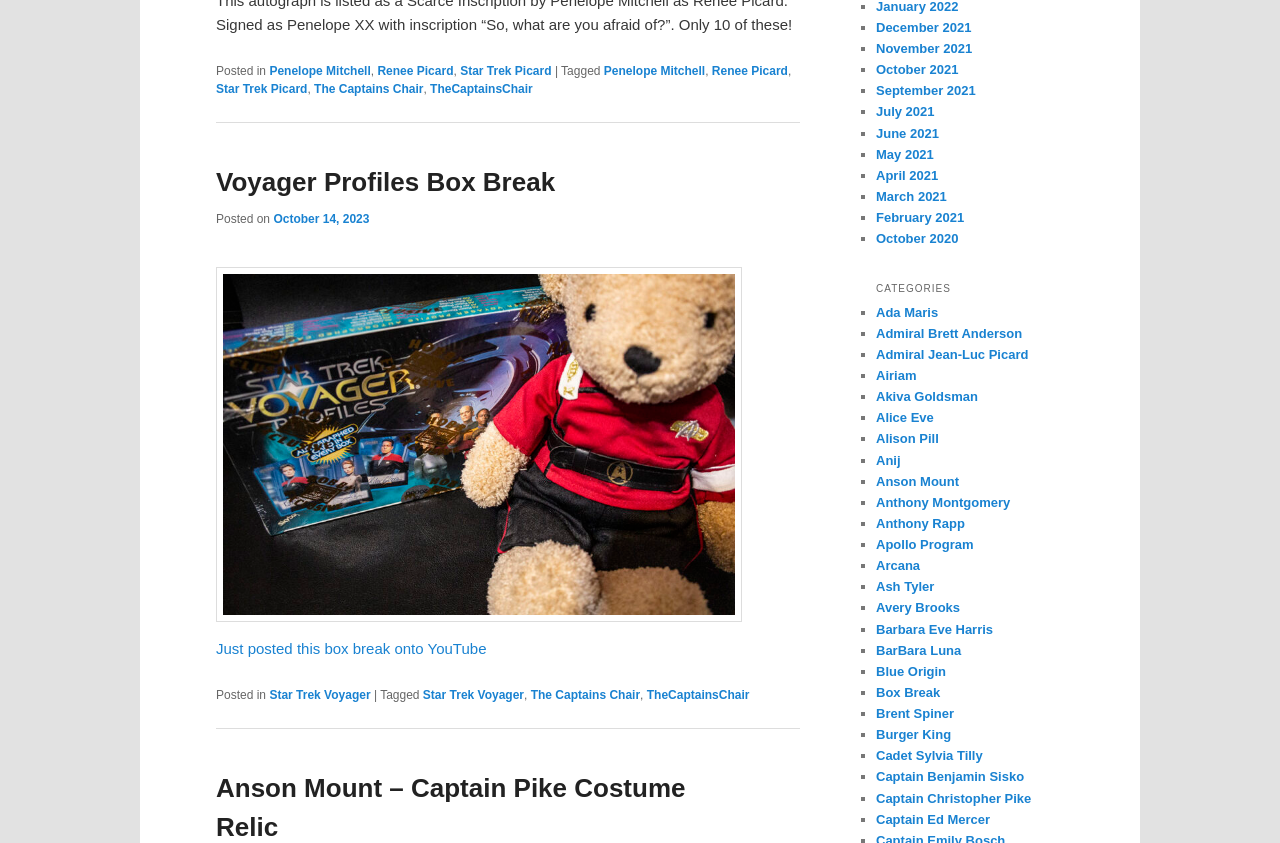Please specify the bounding box coordinates of the clickable region necessary for completing the following instruction: "go to about page". The coordinates must consist of four float numbers between 0 and 1, i.e., [left, top, right, bottom].

None